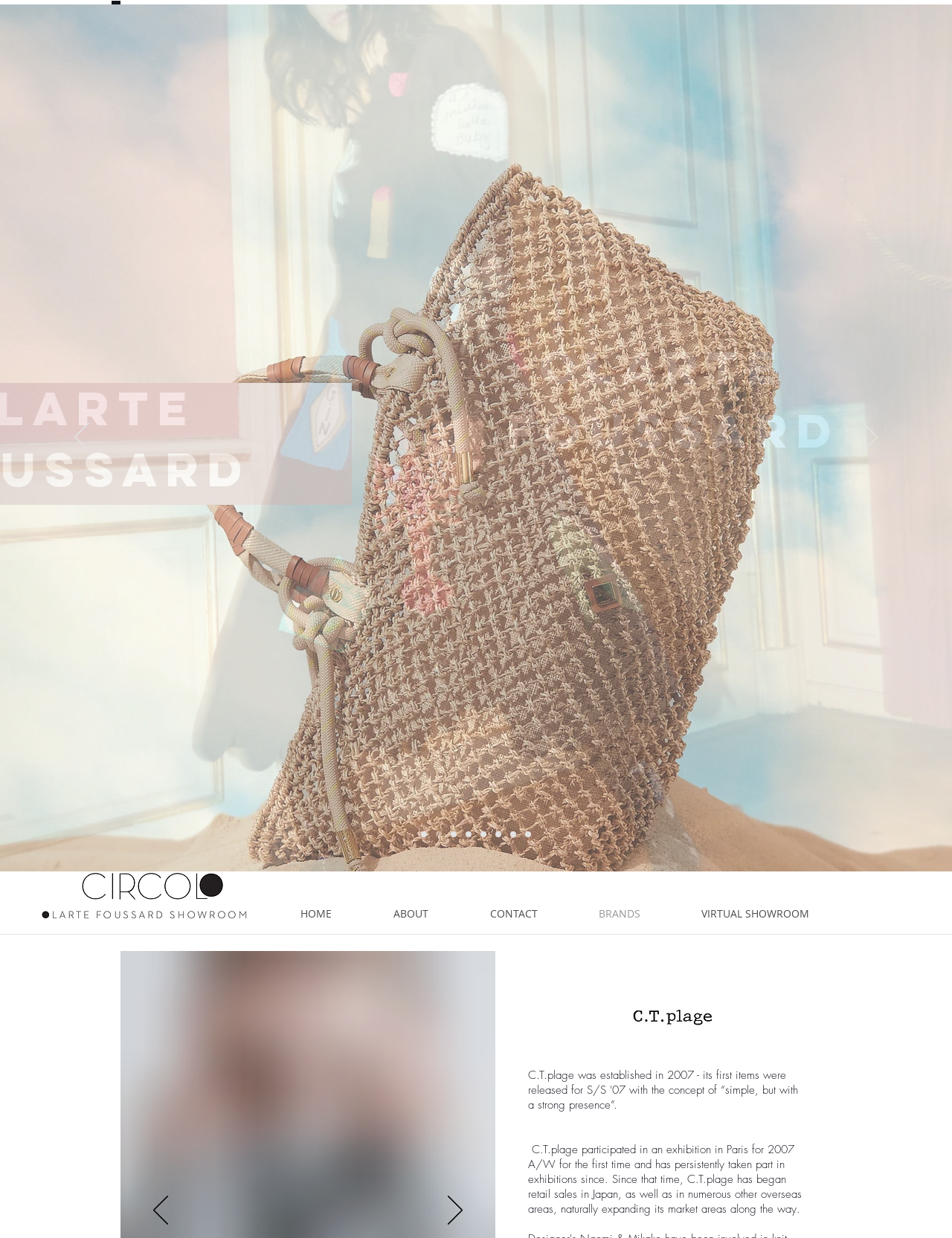Use a single word or phrase to answer this question: 
How many slides are there?

11